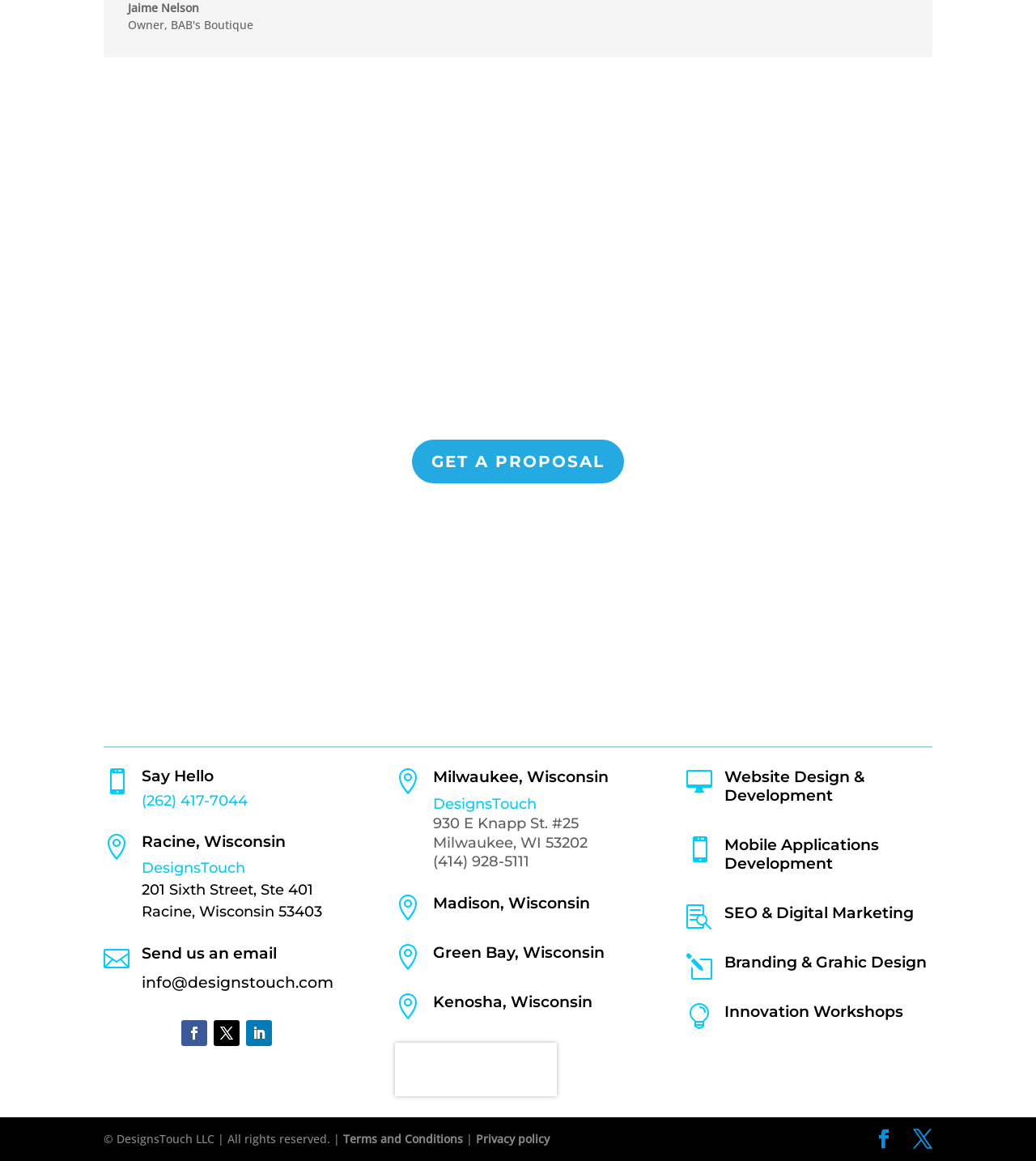Using the element description: "Follow", determine the bounding box coordinates for the specified UI element. The coordinates should be four float numbers between 0 and 1, [left, top, right, bottom].

[0.175, 0.878, 0.2, 0.901]